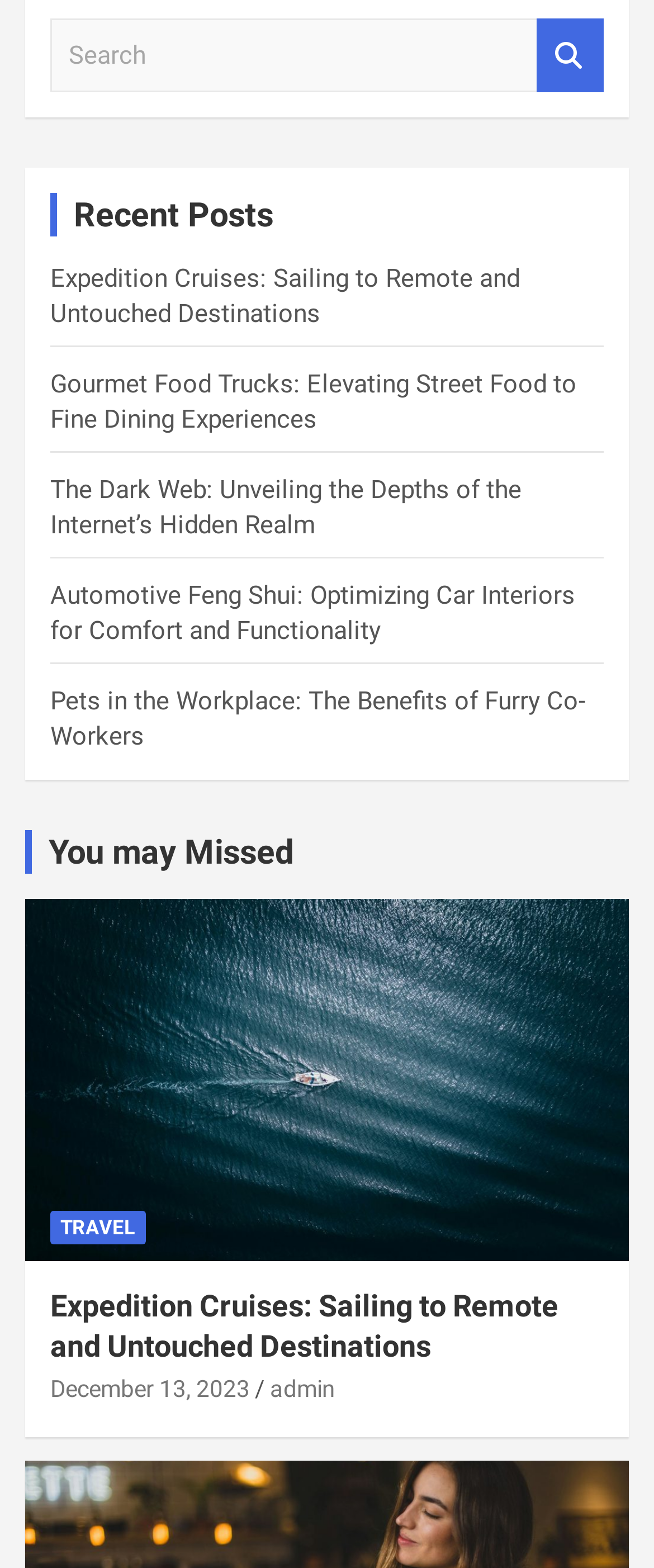When was the article 'Expedition Cruises: Sailing to Remote and Untouched Destinations' published?
Based on the visual details in the image, please answer the question thoroughly.

I found the article 'Expedition Cruises: Sailing to Remote and Untouched Destinations' and noticed that it was published on 'December 13, 2023'.